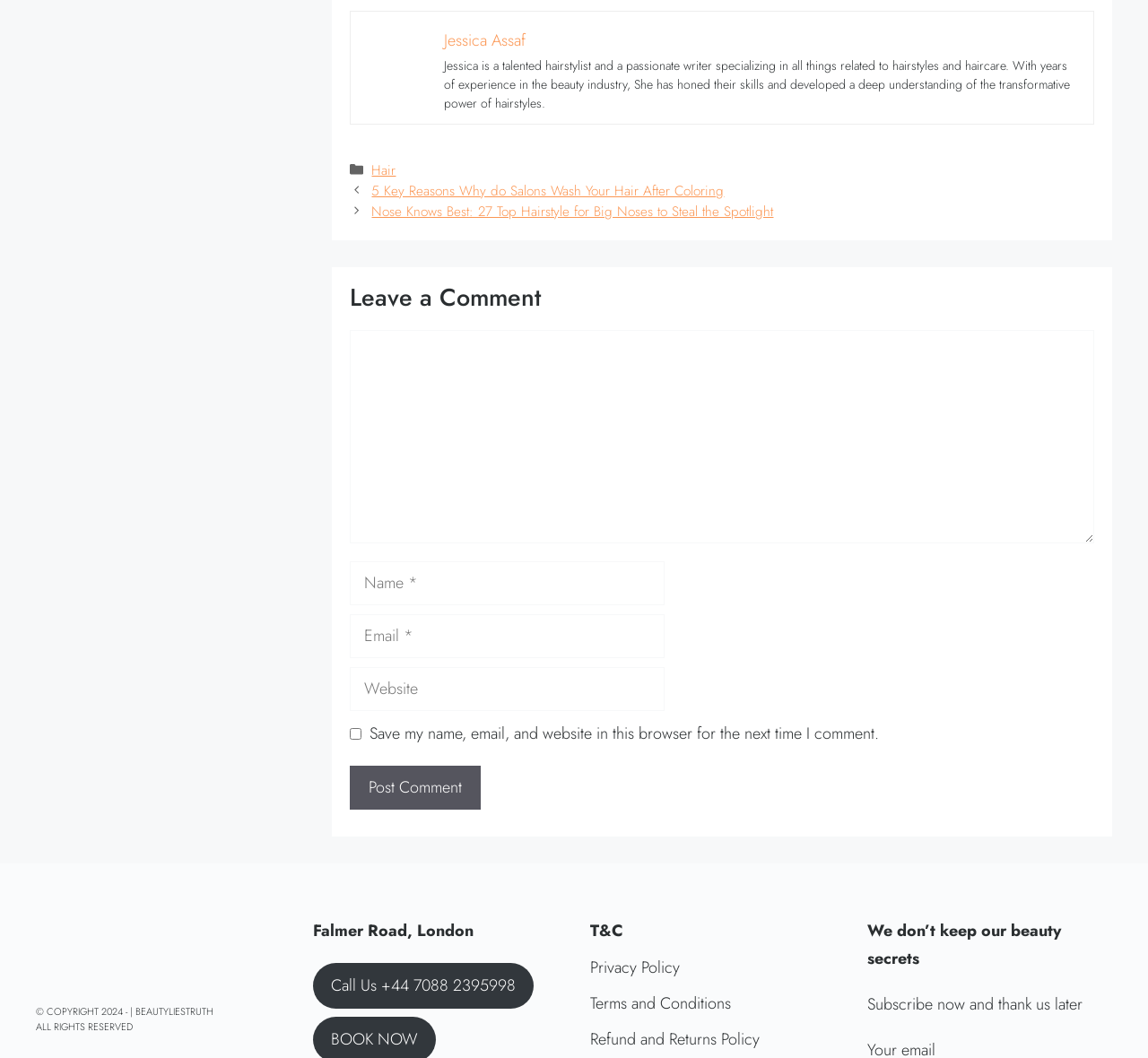What is Jessica's profession?
Based on the image, answer the question with as much detail as possible.

Based on the StaticText element with the text 'Jessica is a talented hairstylist and a passionate writer specializing in all things related to hairstyles and haircare.', we can infer that Jessica's profession is a hairstylist and a writer.